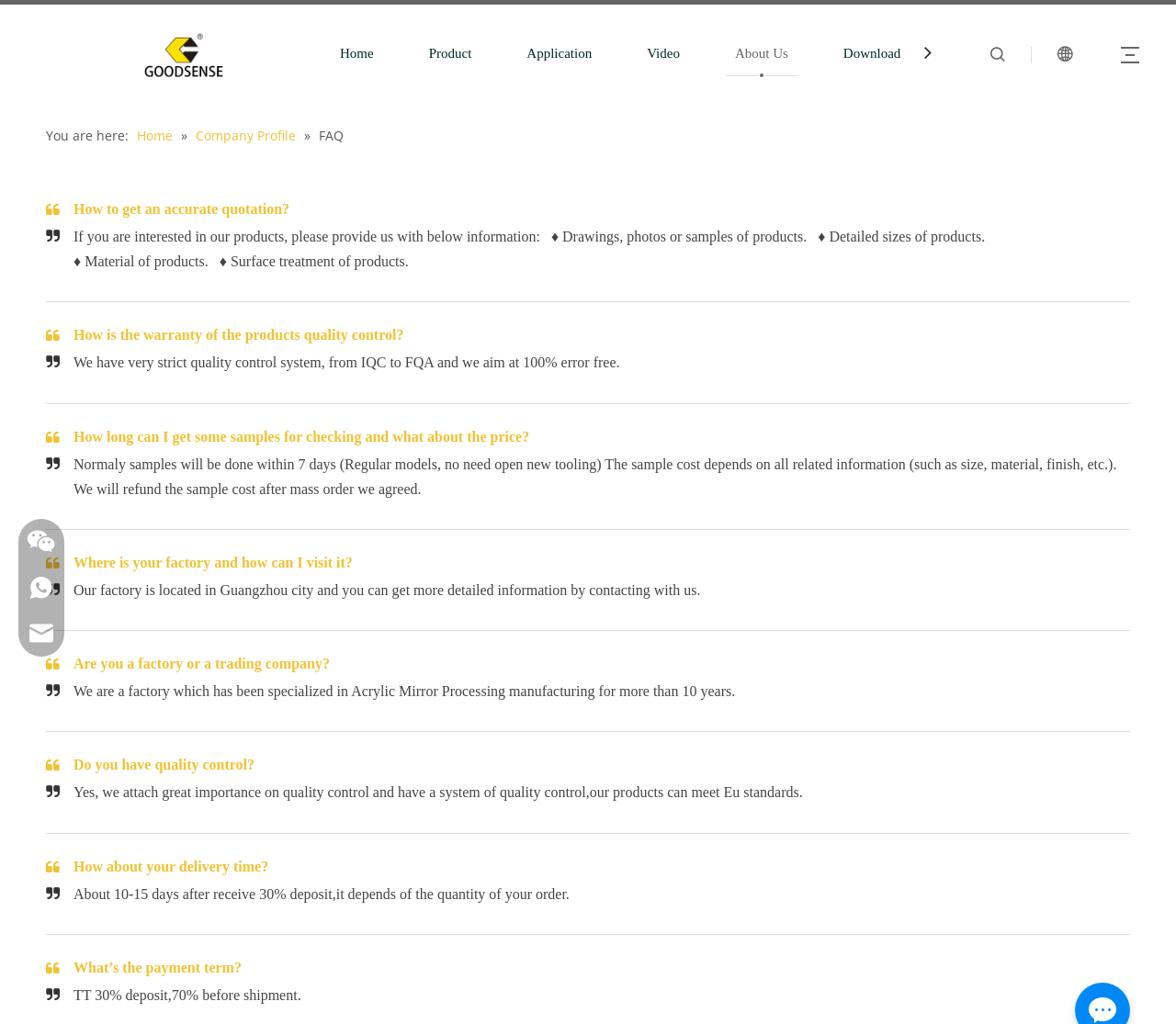Answer briefly with one word or phrase:
What is the payment term?

TT 30% deposit, 70% before shipment